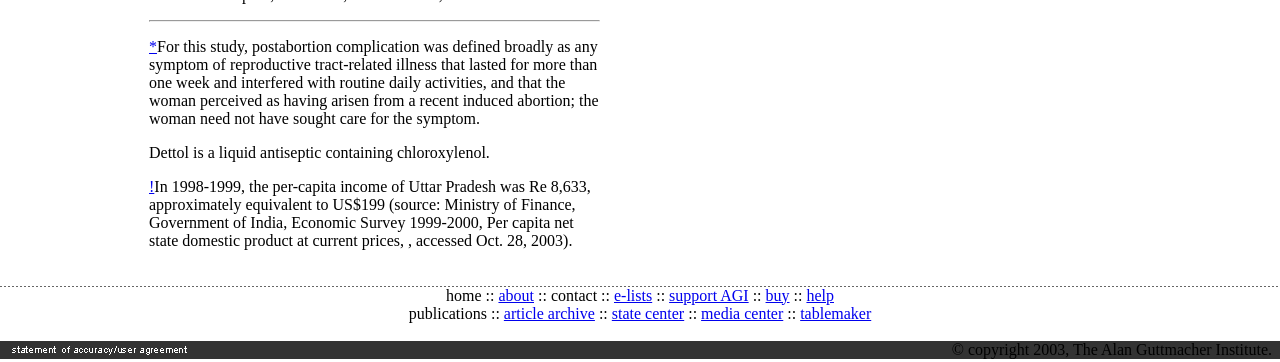Identify the bounding box coordinates of the region that needs to be clicked to carry out this instruction: "follow the link to article archive". Provide these coordinates as four float numbers ranging from 0 to 1, i.e., [left, top, right, bottom].

[0.394, 0.842, 0.465, 0.888]